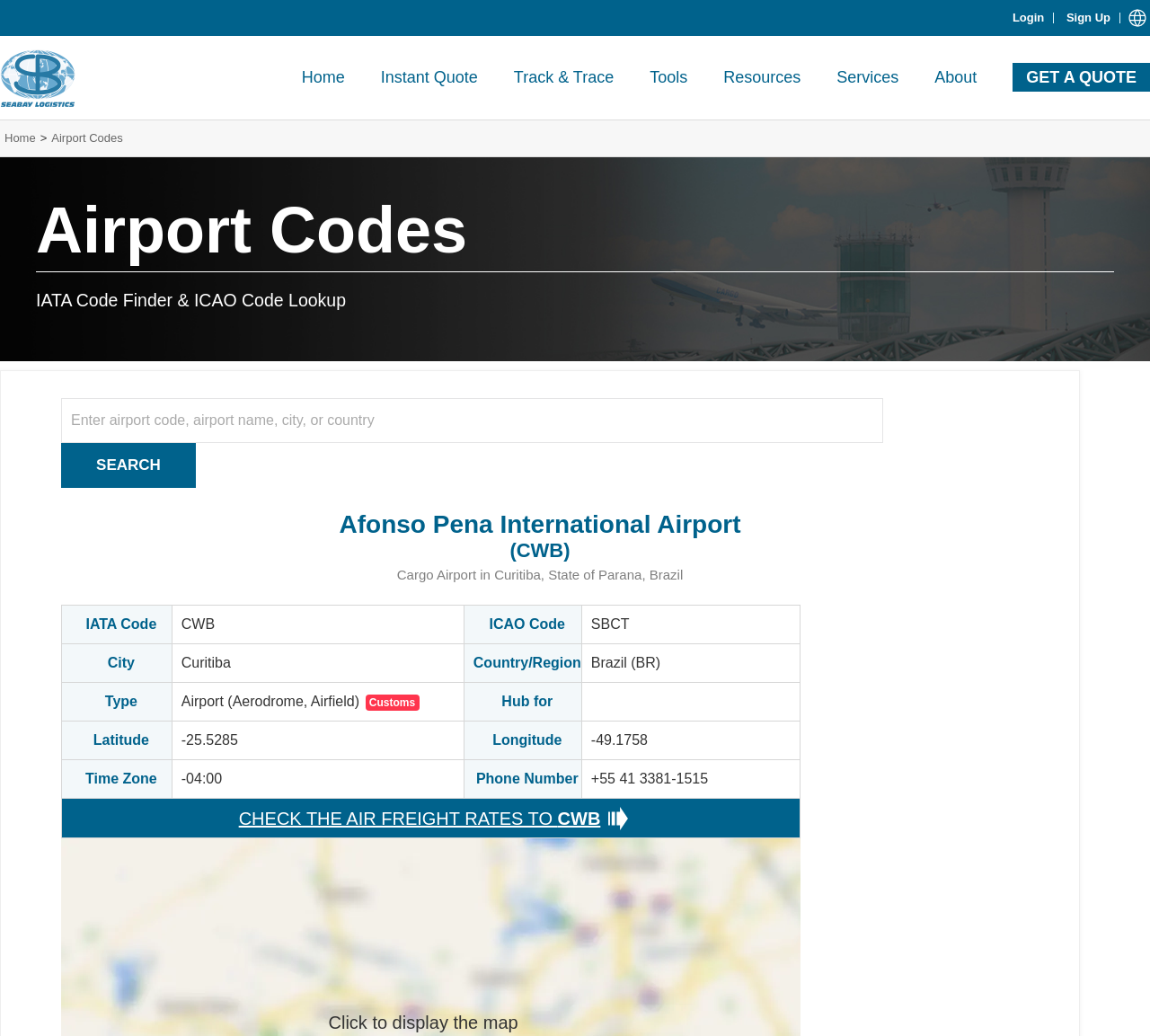Determine the bounding box coordinates for the element that should be clicked to follow this instruction: "Search for airport code". The coordinates should be given as four float numbers between 0 and 1, in the format [left, top, right, bottom].

[0.053, 0.384, 0.768, 0.428]